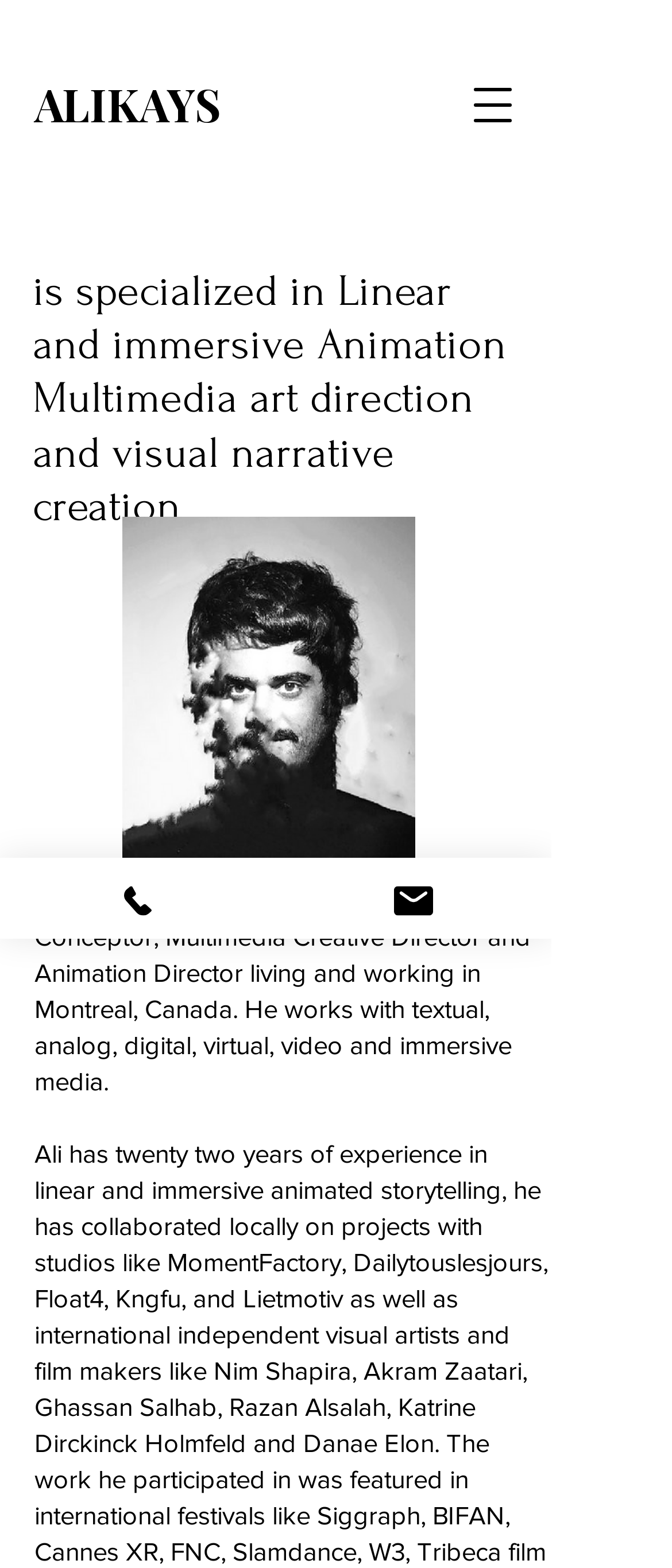Kindly respond to the following question with a single word or a brief phrase: 
What type of media does Ali work with?

Textual, analog, digital, virtual, video, immersive